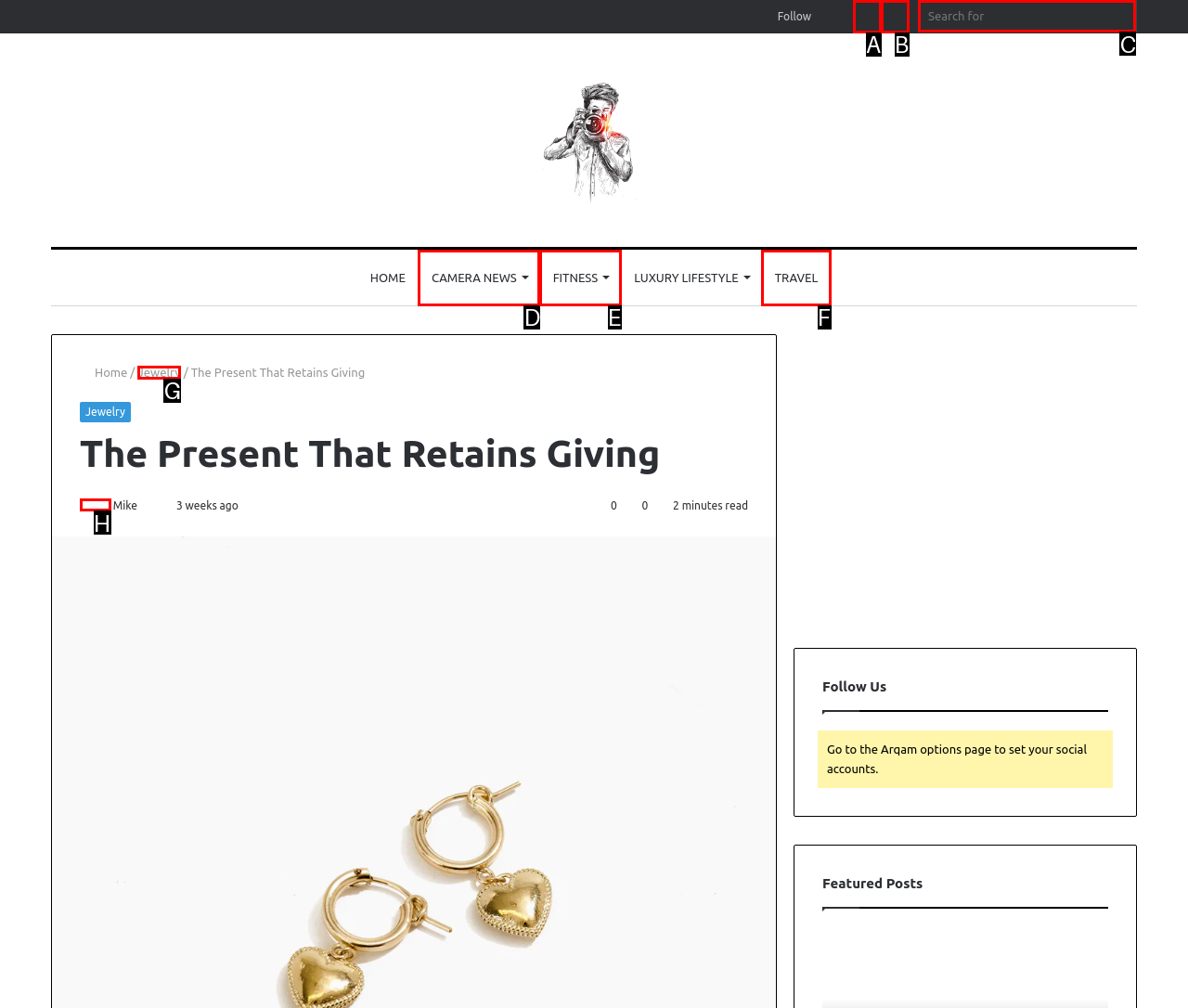Choose the HTML element that needs to be clicked for the given task: Search for something Respond by giving the letter of the chosen option.

C